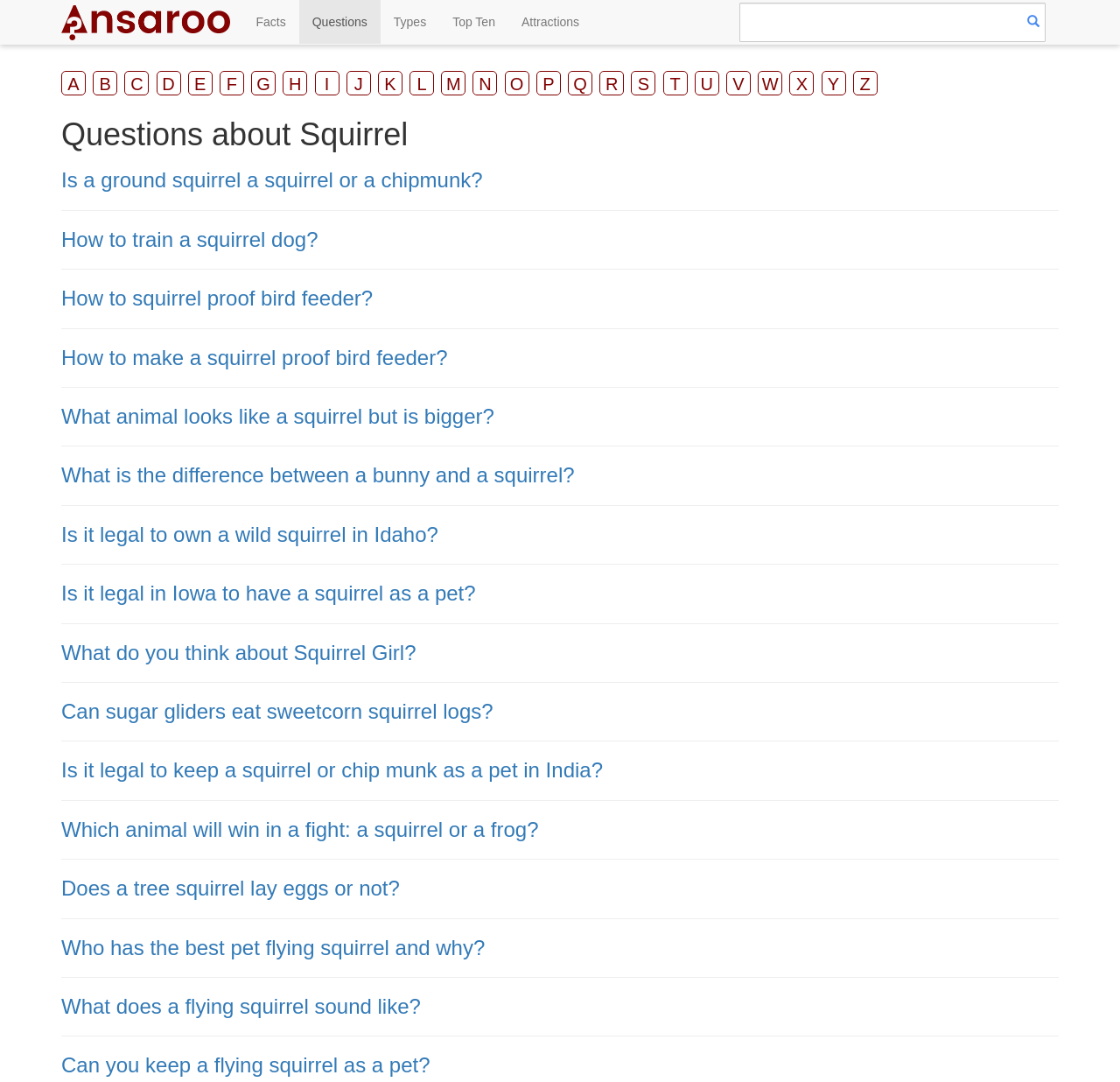Determine the bounding box coordinates of the region to click in order to accomplish the following instruction: "Click on the 'Подписаться' button". Provide the coordinates as four float numbers between 0 and 1, specifically [left, top, right, bottom].

None